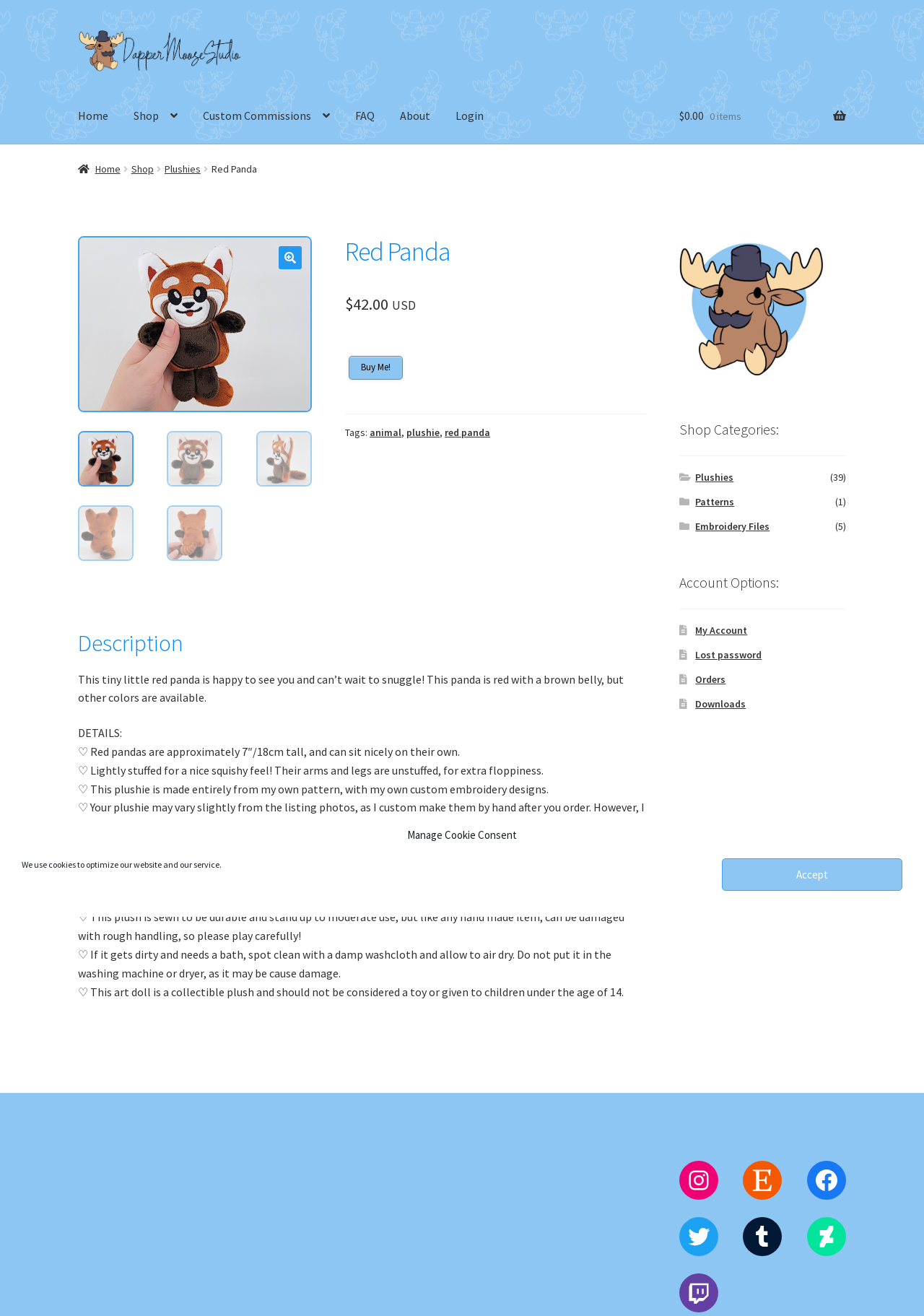Show the bounding box coordinates for the HTML element as described: "Orders".

[0.753, 0.511, 0.785, 0.521]